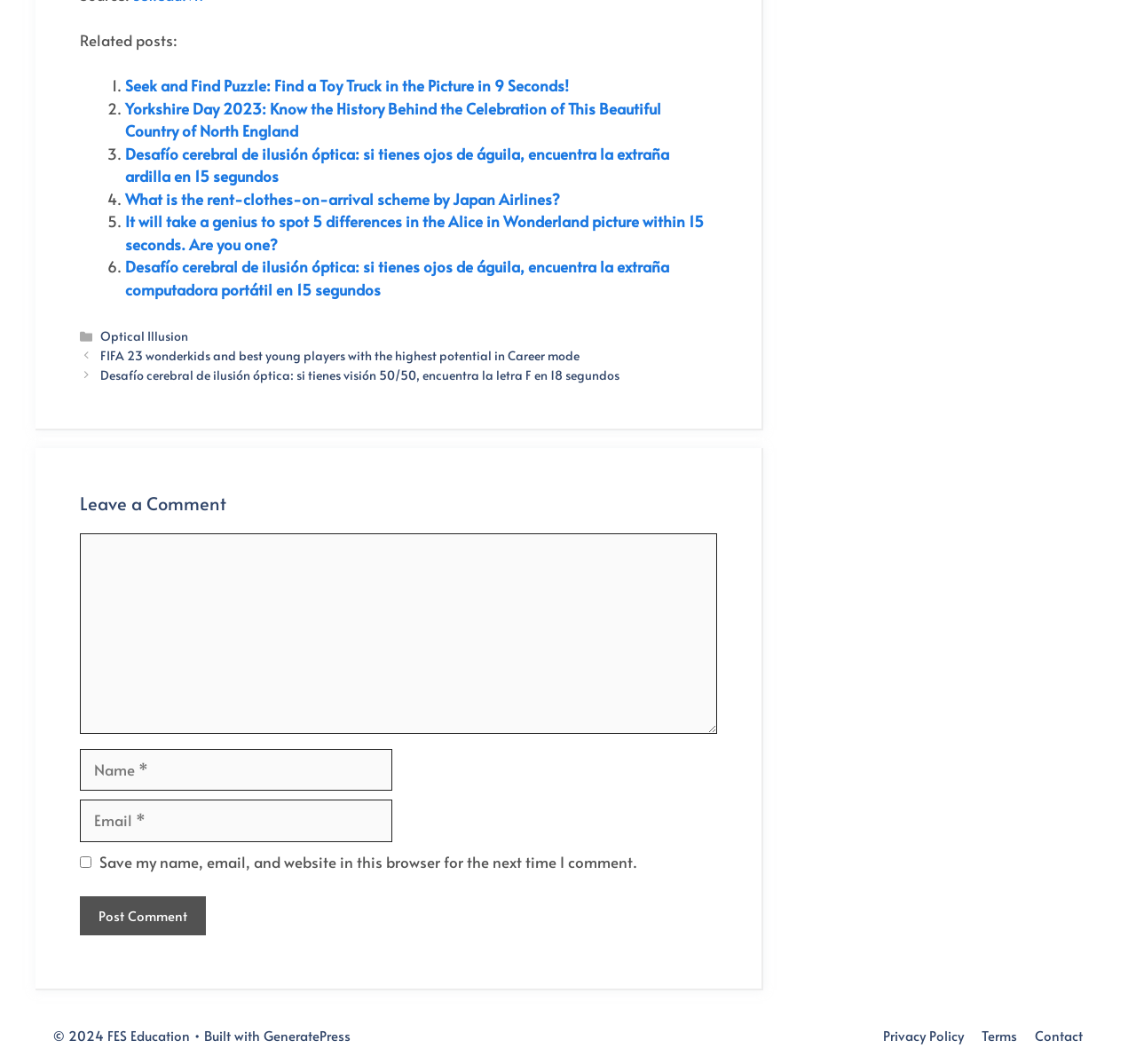Using the given description, provide the bounding box coordinates formatted as (top-left x, top-left y, bottom-right x, bottom-right y), with all values being floating point numbers between 0 and 1. Description: parent_node: Comment name="email" placeholder="Email *"

[0.07, 0.752, 0.345, 0.791]